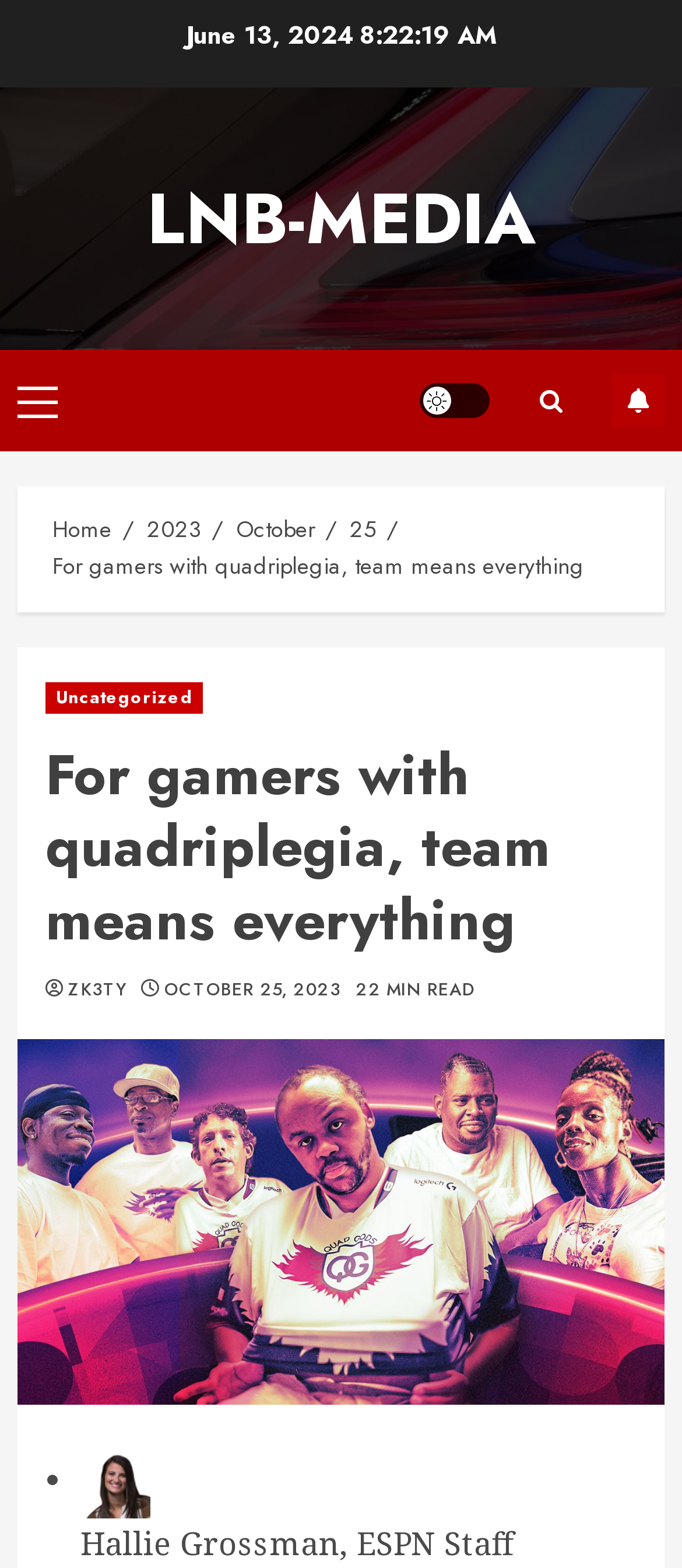Locate the bounding box coordinates of the region to be clicked to comply with the following instruction: "Click on the LNB-MEDIA link". The coordinates must be four float numbers between 0 and 1, in the form [left, top, right, bottom].

[0.215, 0.107, 0.785, 0.172]